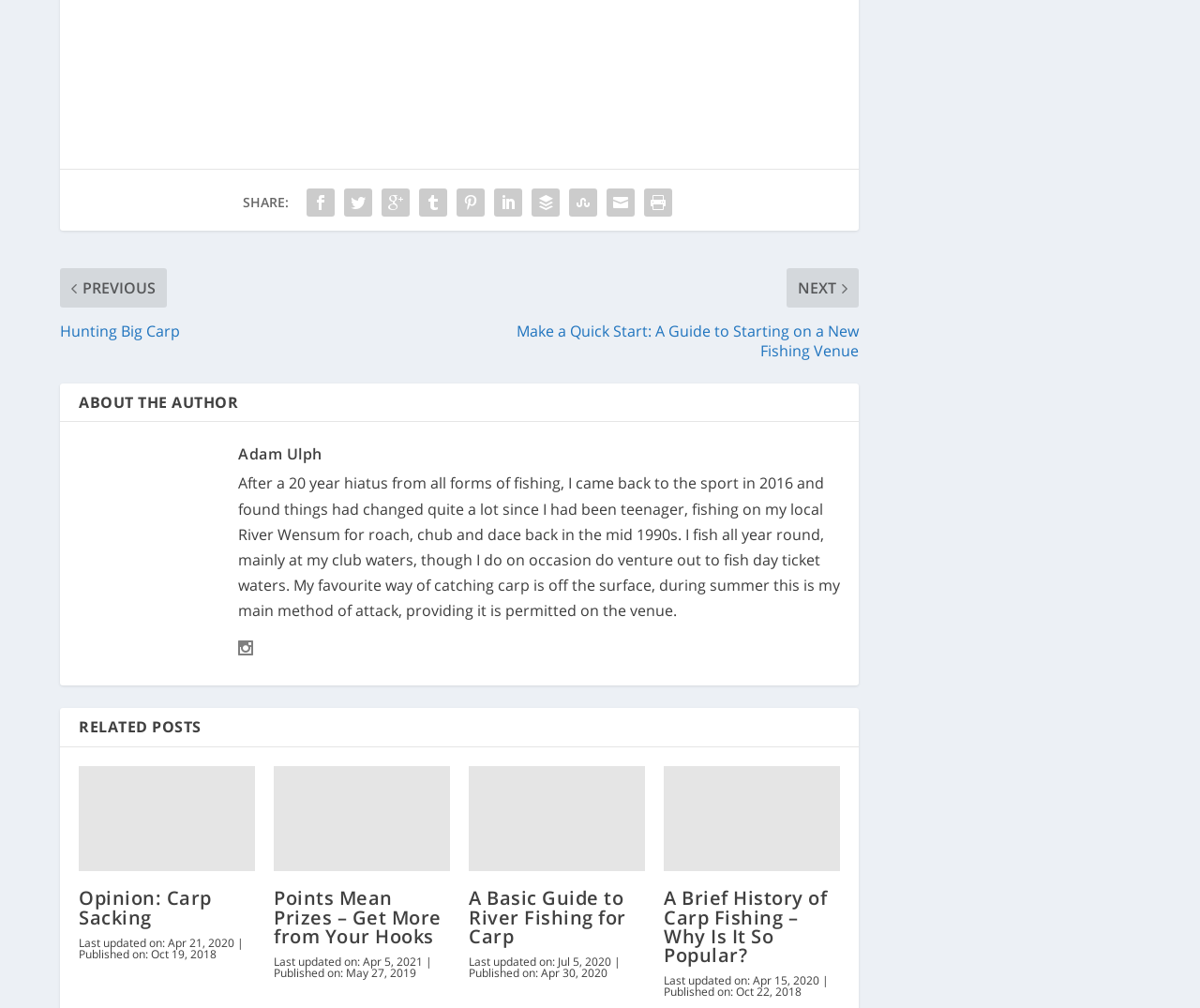Using a single word or phrase, answer the following question: 
What is the favorite way of catching carp?

Off the surface